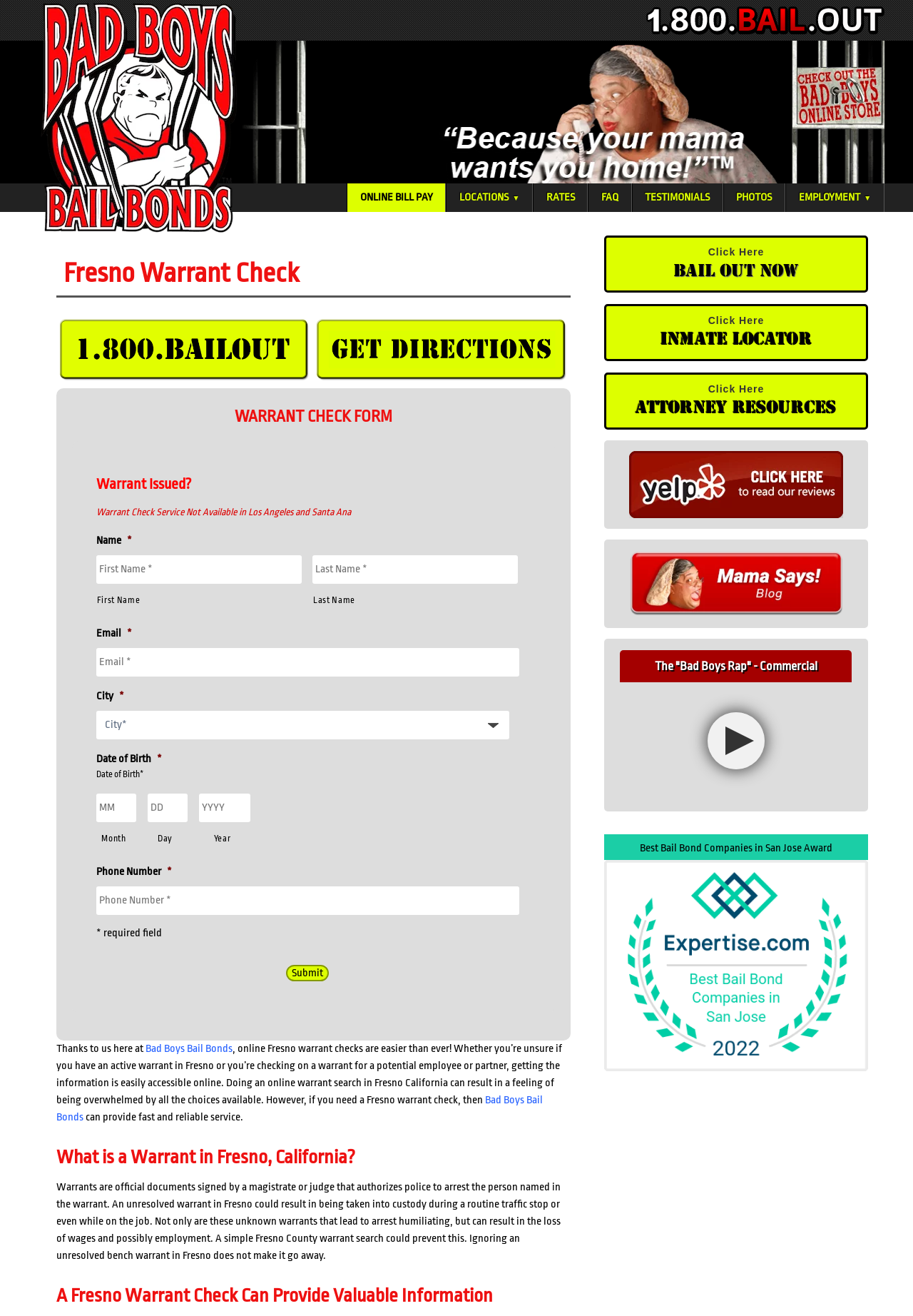What is the benefit of using this webpage for a warrant check?
Please ensure your answer is as detailed and informative as possible.

The webpage claims that using their service for a Fresno warrant check can provide fast and reliable results. This is stated in the section of the webpage that describes the benefits of using their service.